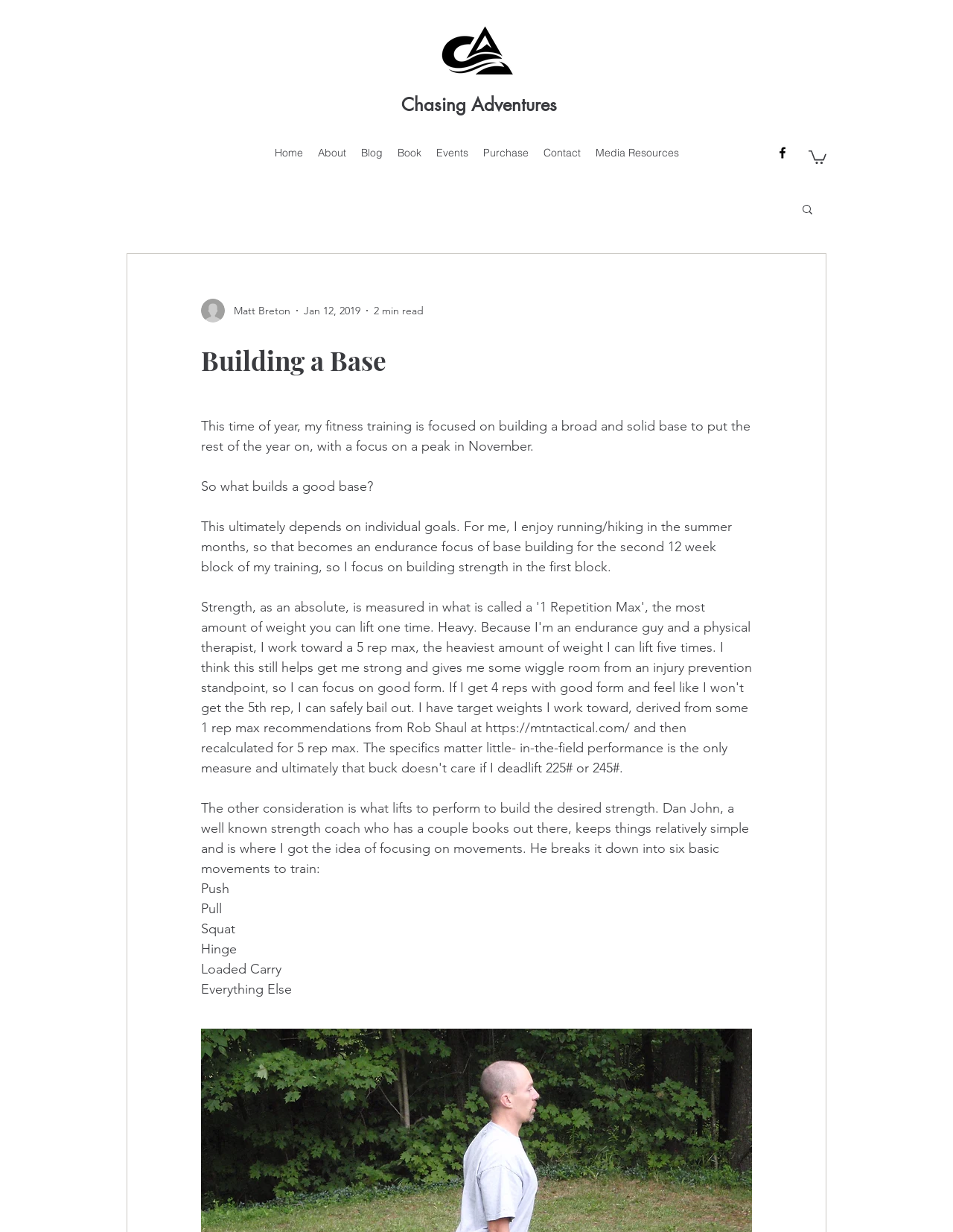Please answer the following question using a single word or phrase: 
What is the date of the article?

Jan 12, 2019